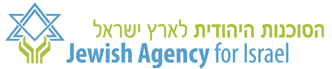Provide a comprehensive description of the image.

The image features the logo of the Jewish Agency for Israel, prominently displaying a Star of David at its center. The design includes an olive green and sky blue color palette, symbolizing growth and hope. Surrounding the star, stylized hands reach upwards, representing support and community engagement. The logo is also accompanied by text in both Hebrew and English, reinforcing the agency's mission to assist Jews globally and promote connections to Israel. Overall, this emblem encapsulates a commitment to Jewish identity, culture, and support for the Jewish people.